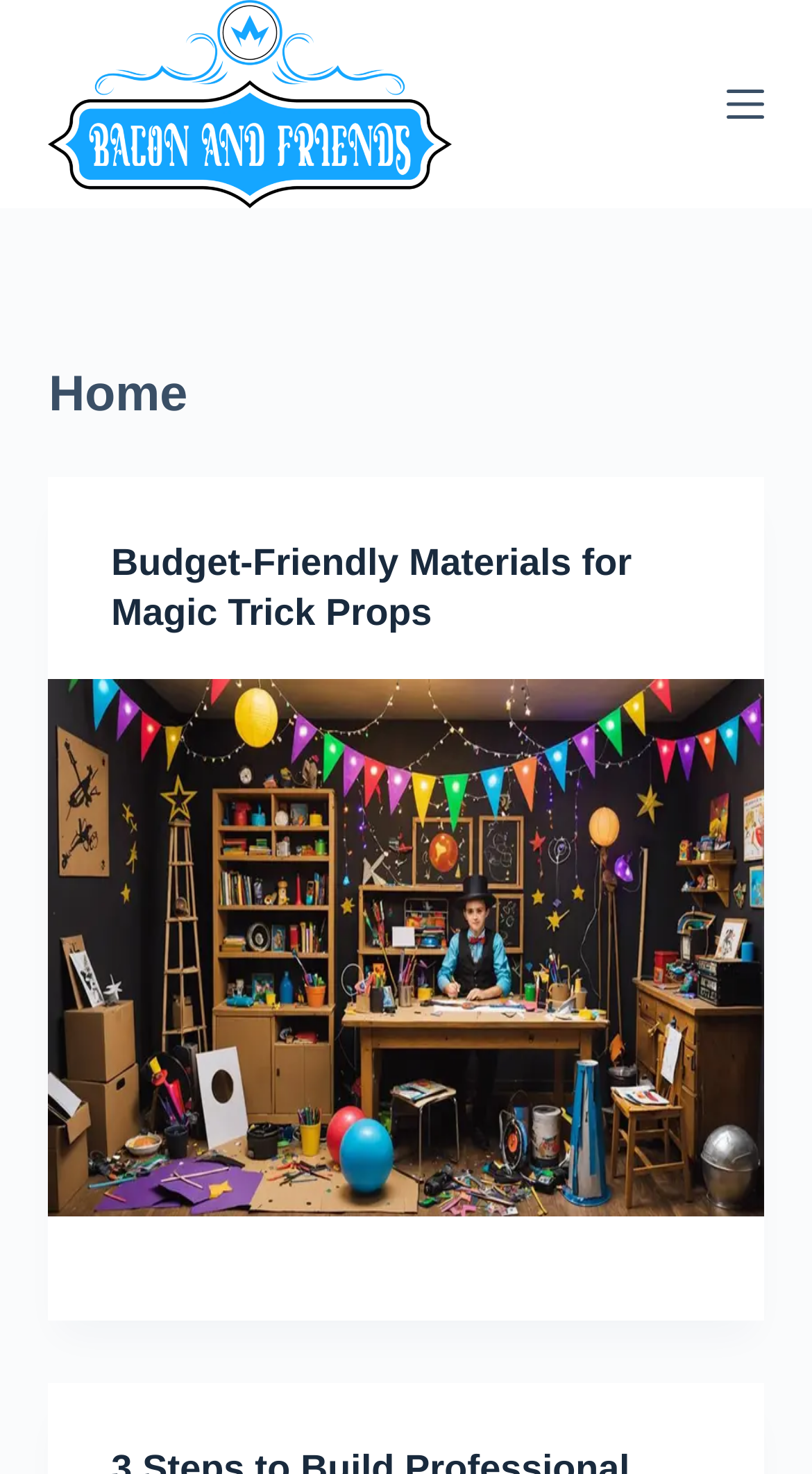Provide a brief response to the question using a single word or phrase: 
What is the focus of the webpage?

Content